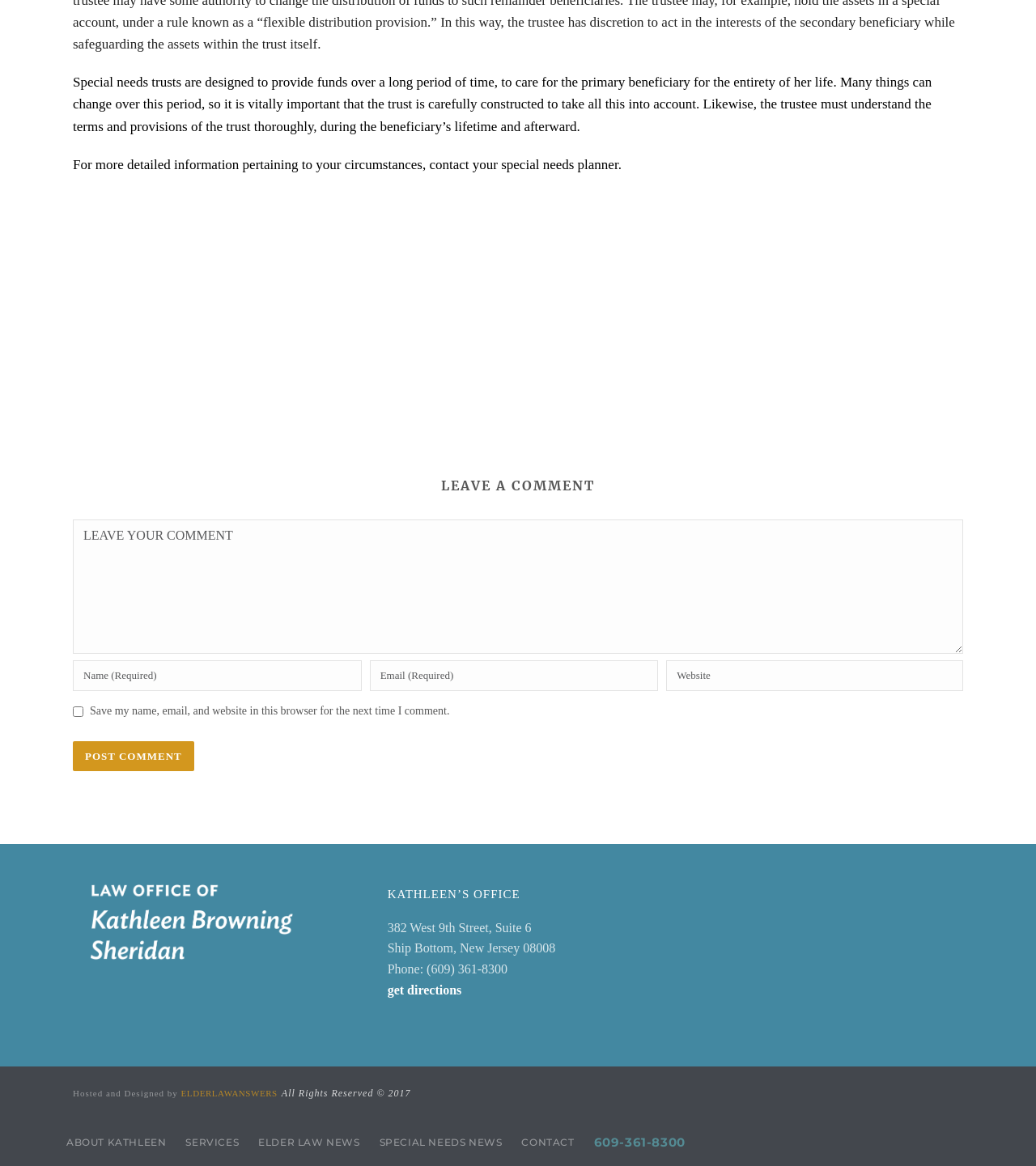Use one word or a short phrase to answer the question provided: 
What can be done on this webpage?

Leave a comment